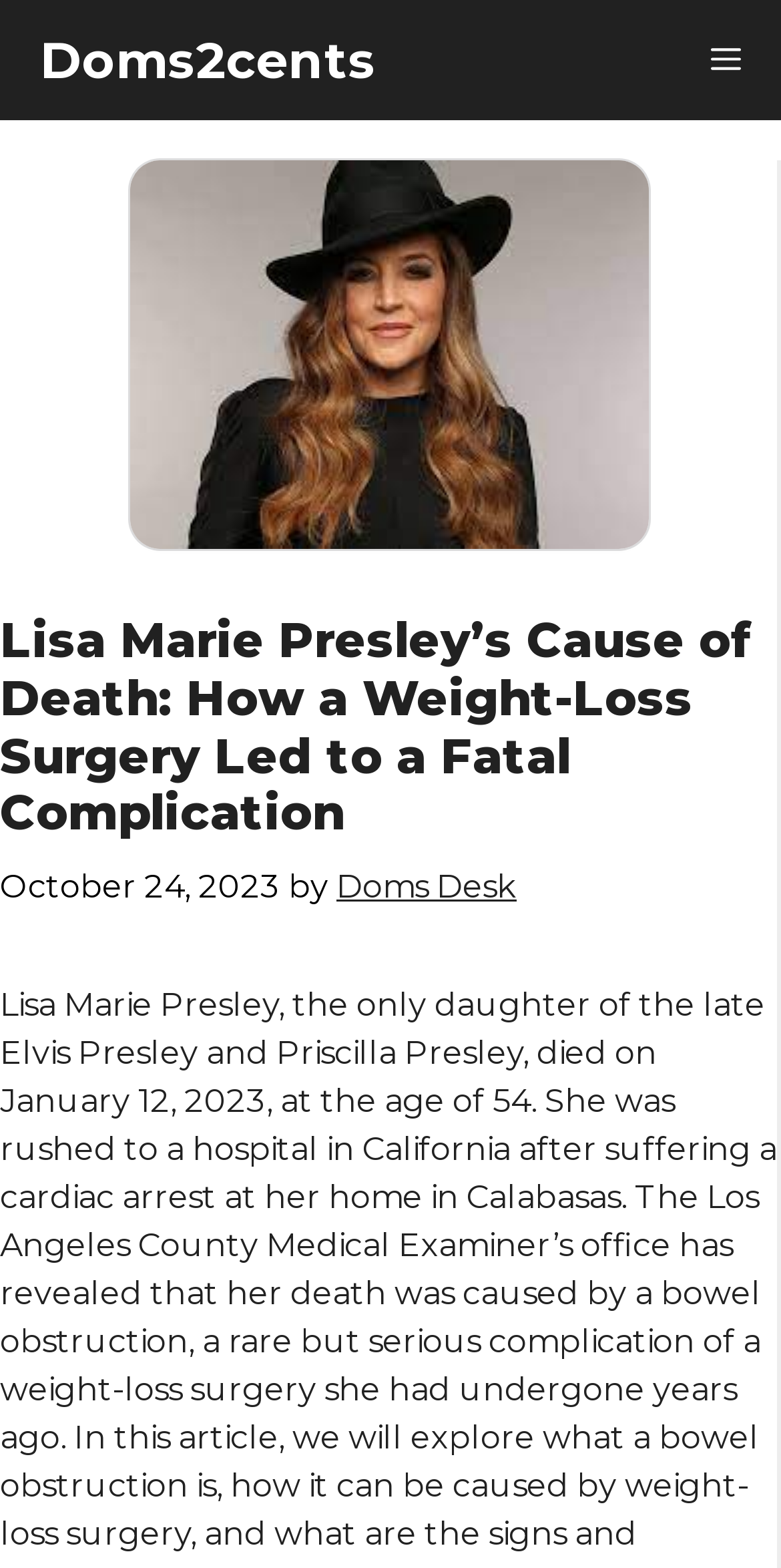Identify the bounding box coordinates for the UI element described as: "Doms Desk". The coordinates should be provided as four floats between 0 and 1: [left, top, right, bottom].

[0.431, 0.553, 0.662, 0.578]